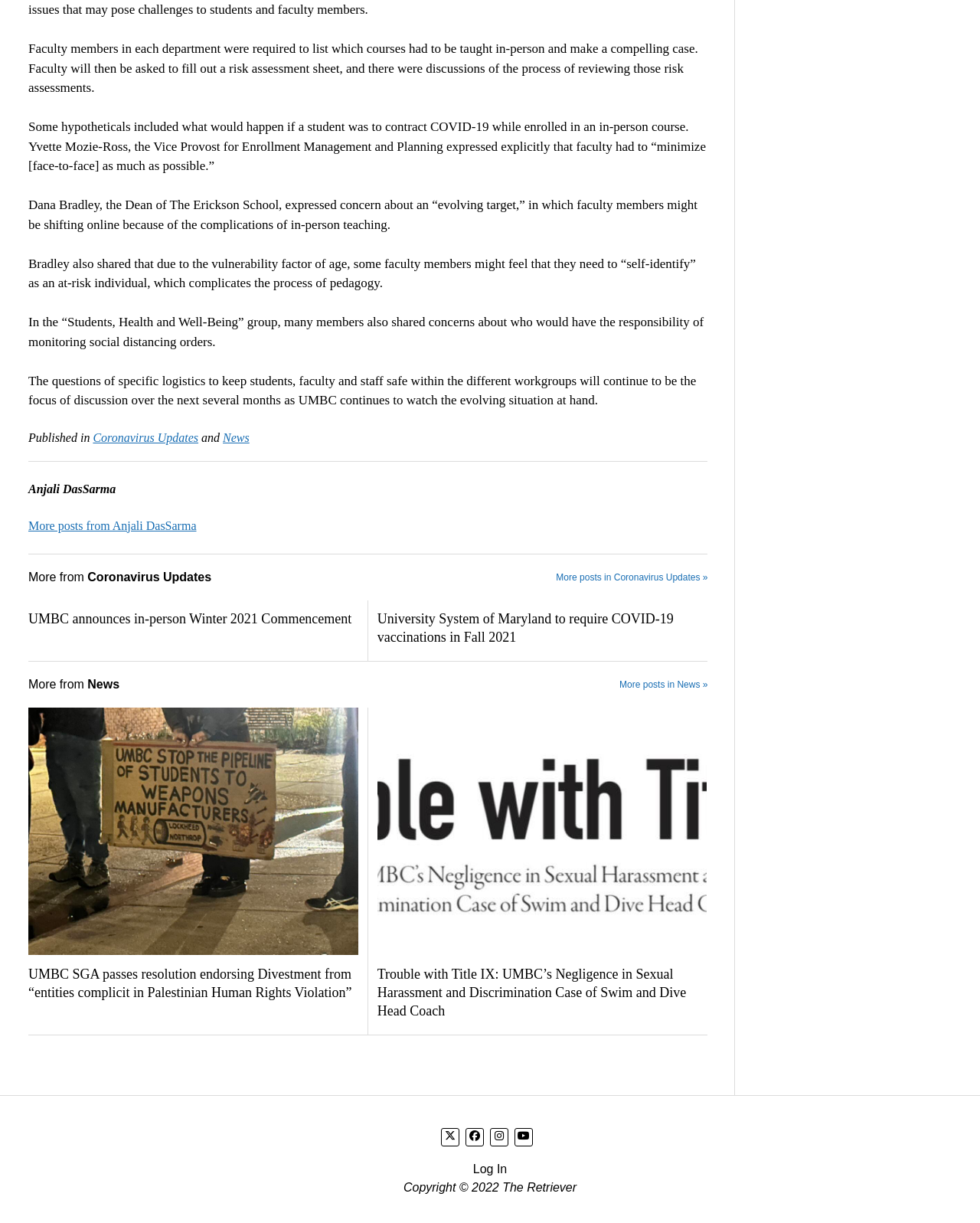Determine the bounding box coordinates of the clickable region to follow the instruction: "View UMBC announces in-person Winter 2021 Commencement".

[0.029, 0.499, 0.365, 0.514]